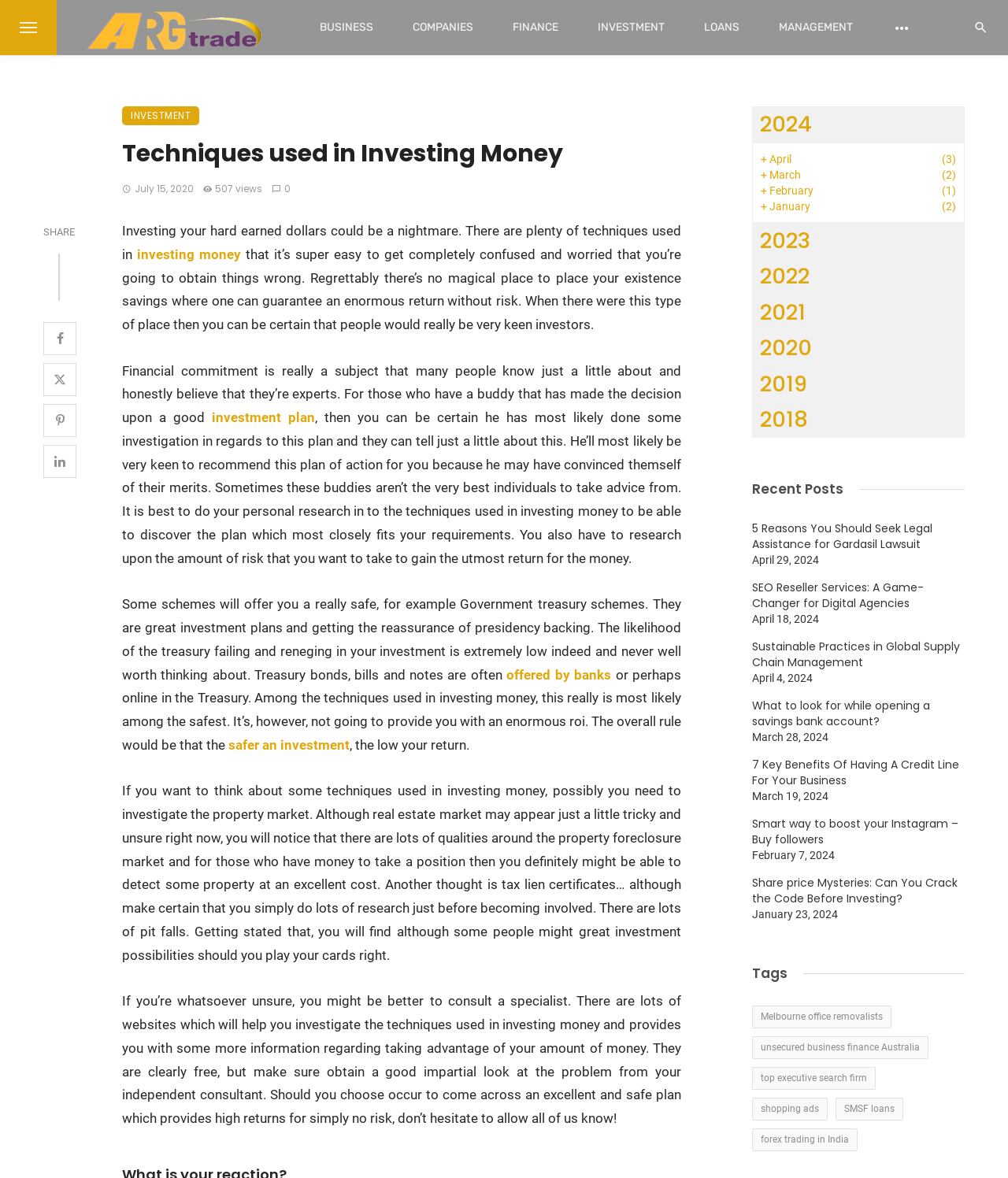Find the bounding box coordinates for the area that must be clicked to perform this action: "Share the article on social media".

[0.043, 0.192, 0.074, 0.202]